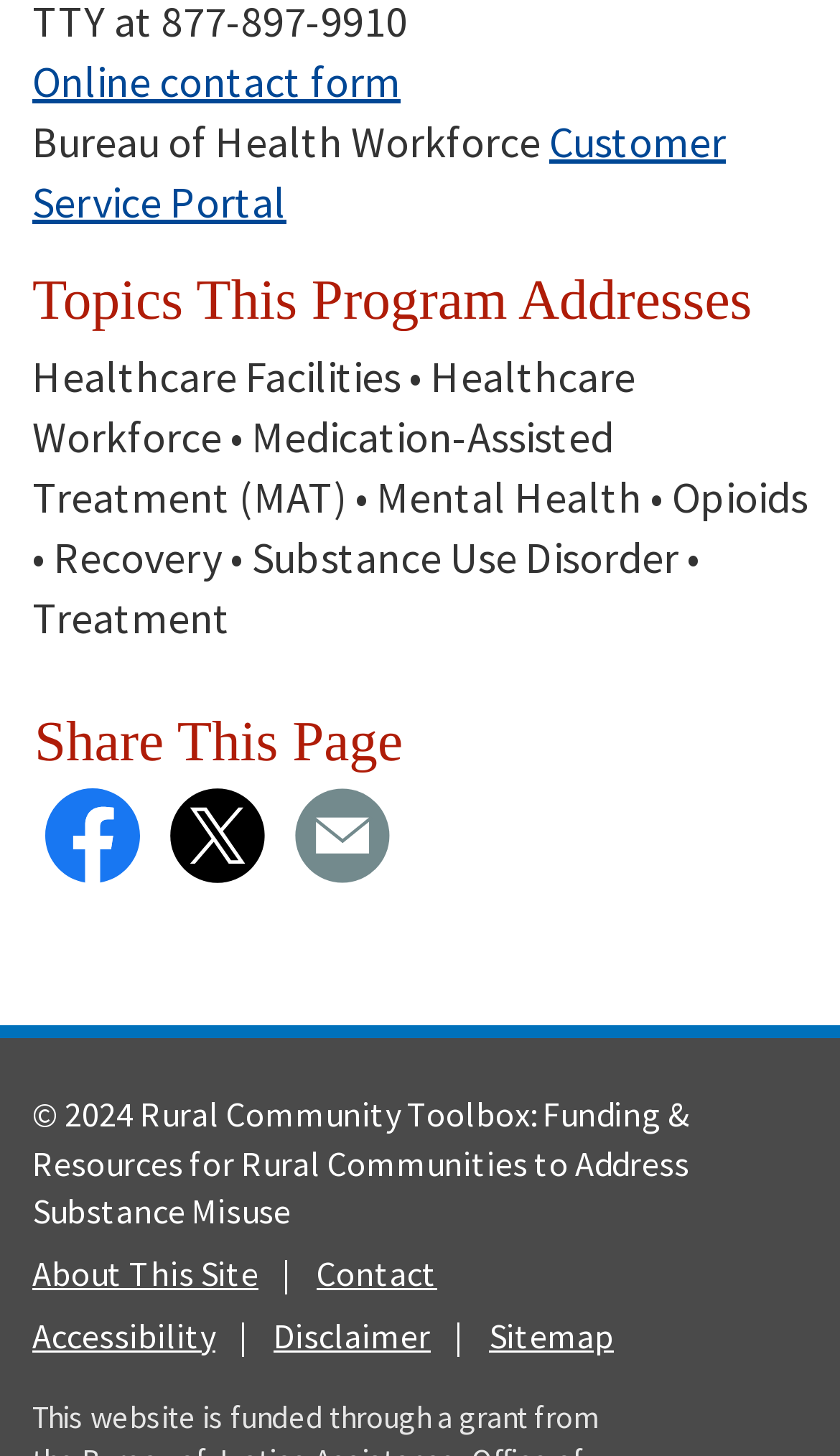Given the webpage screenshot, identify the bounding box of the UI element that matches this description: "Online contact form".

[0.038, 0.038, 0.477, 0.074]